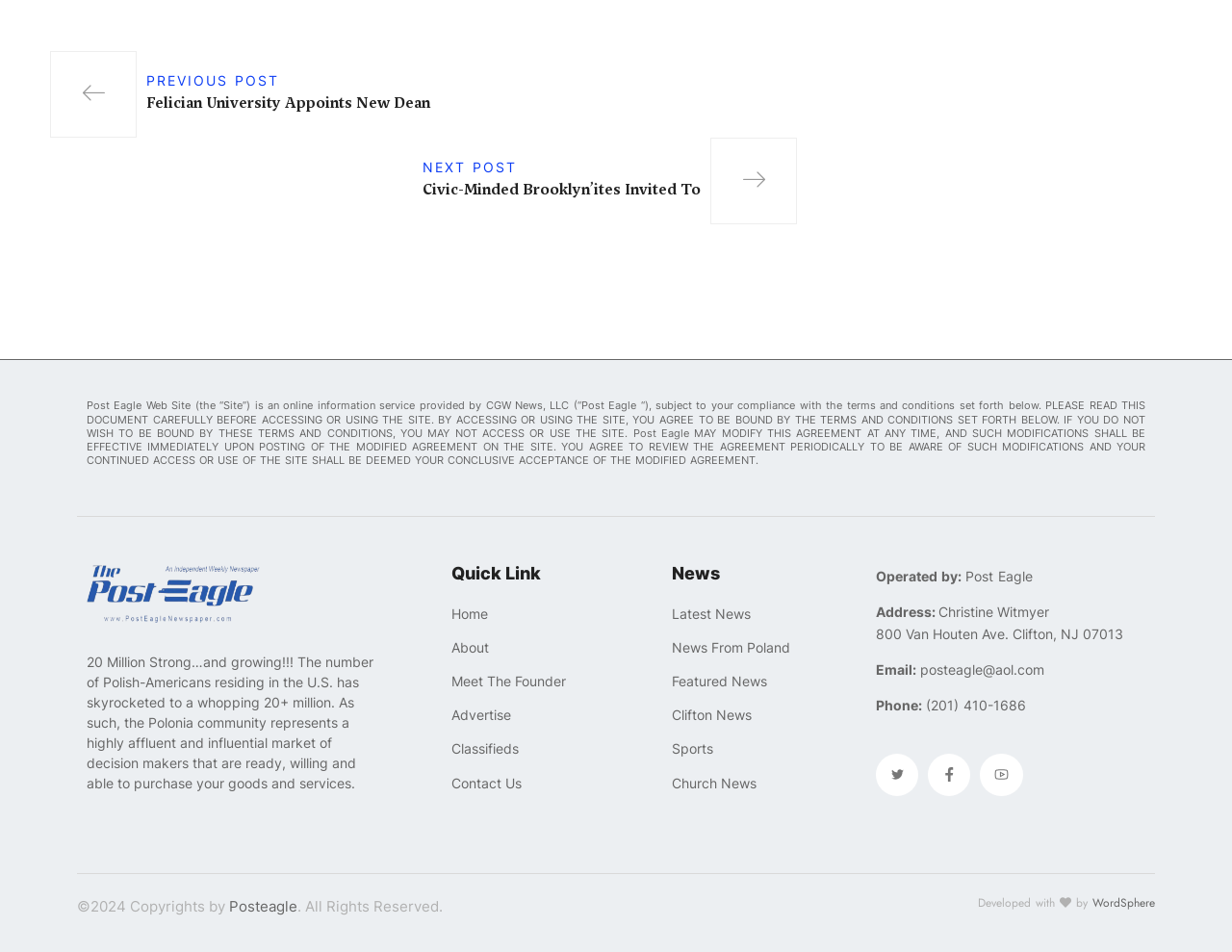Identify the bounding box coordinates for the element you need to click to achieve the following task: "Click on the 'Home' link". Provide the bounding box coordinates as four float numbers between 0 and 1, in the form [left, top, right, bottom].

[0.366, 0.632, 0.53, 0.657]